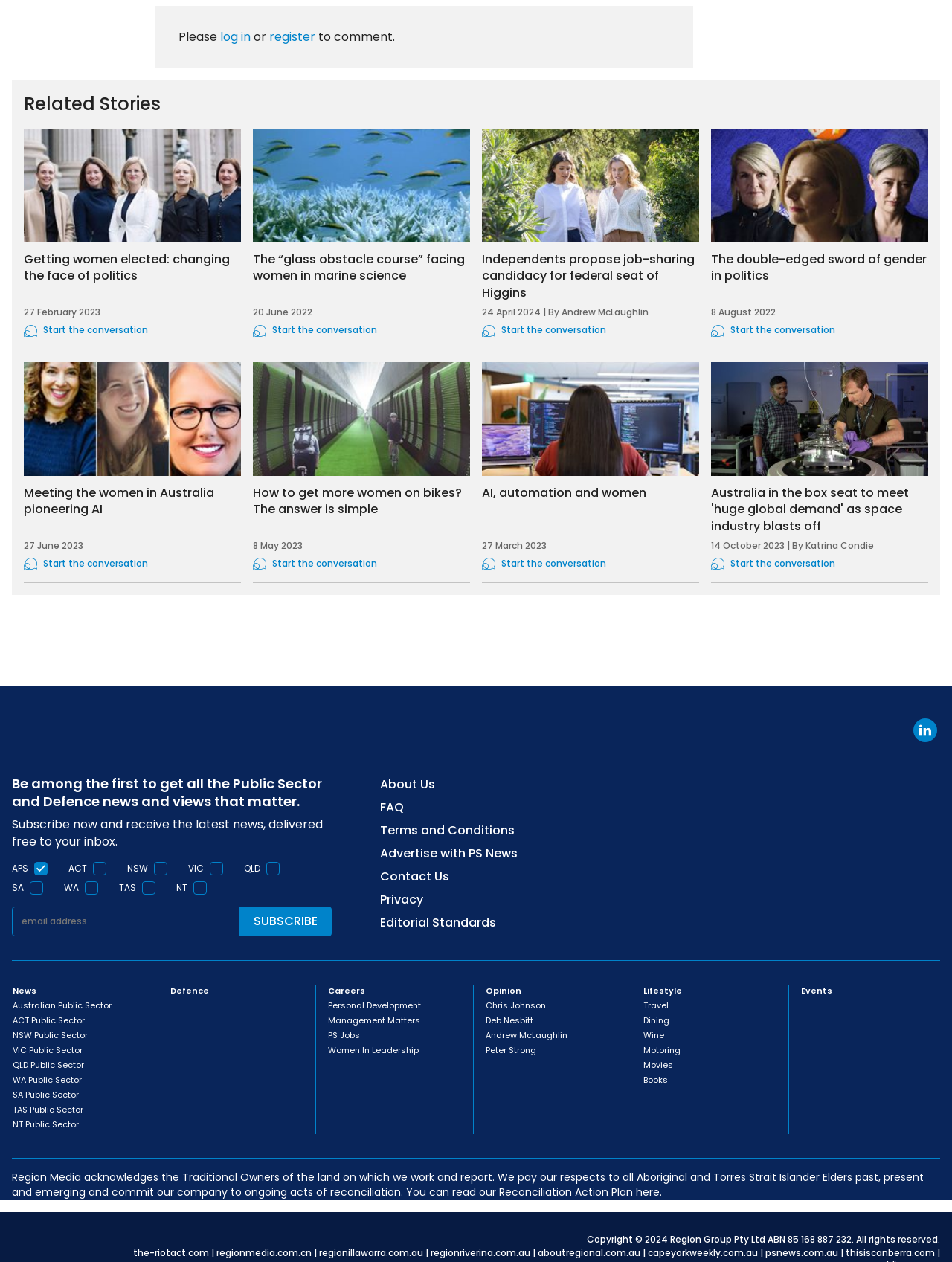Please determine the bounding box coordinates for the element that should be clicked to follow these instructions: "log in".

[0.231, 0.022, 0.263, 0.036]